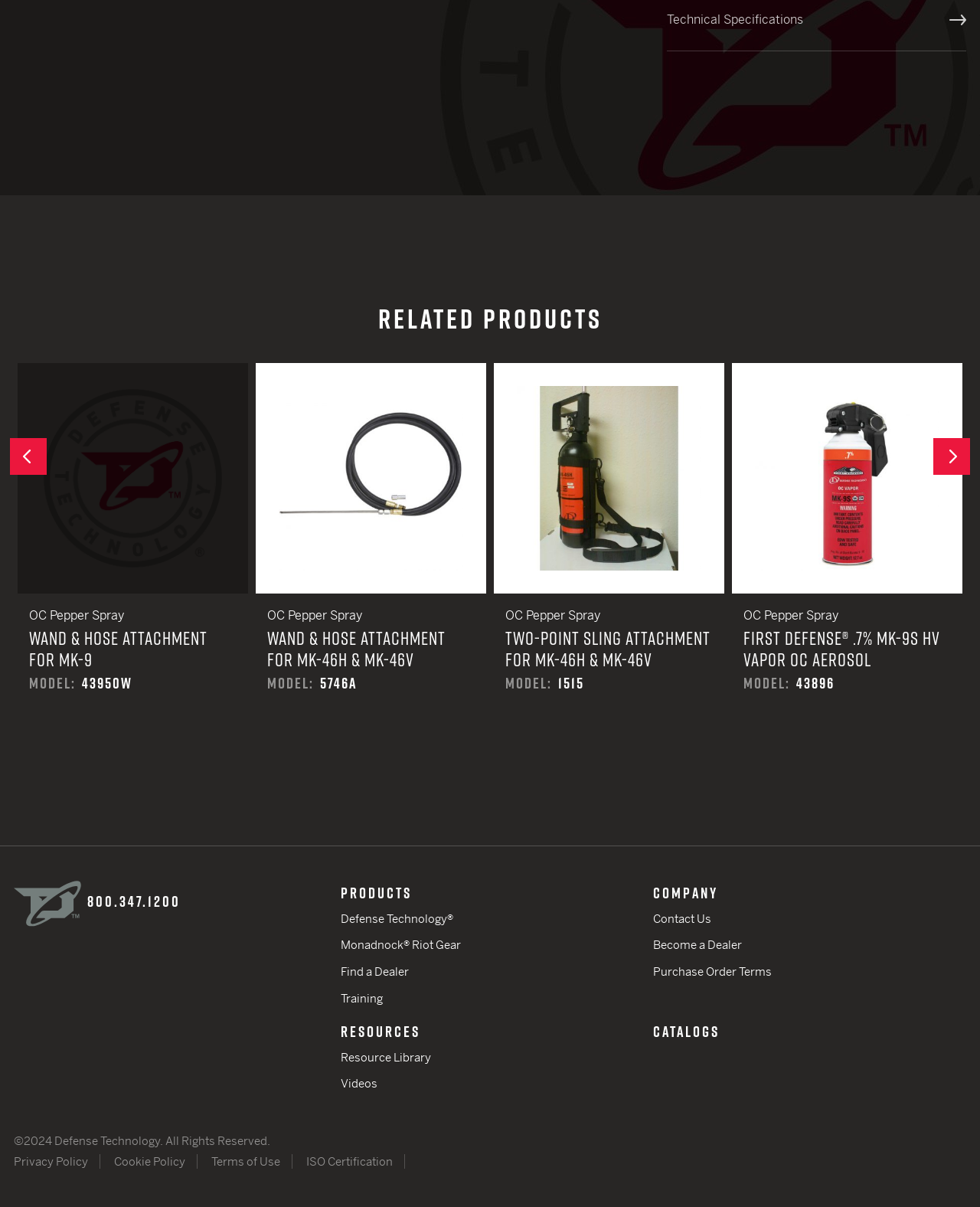Locate the bounding box coordinates of the element that should be clicked to fulfill the instruction: "Click the 'PRODUCTS' link".

[0.347, 0.73, 0.667, 0.75]